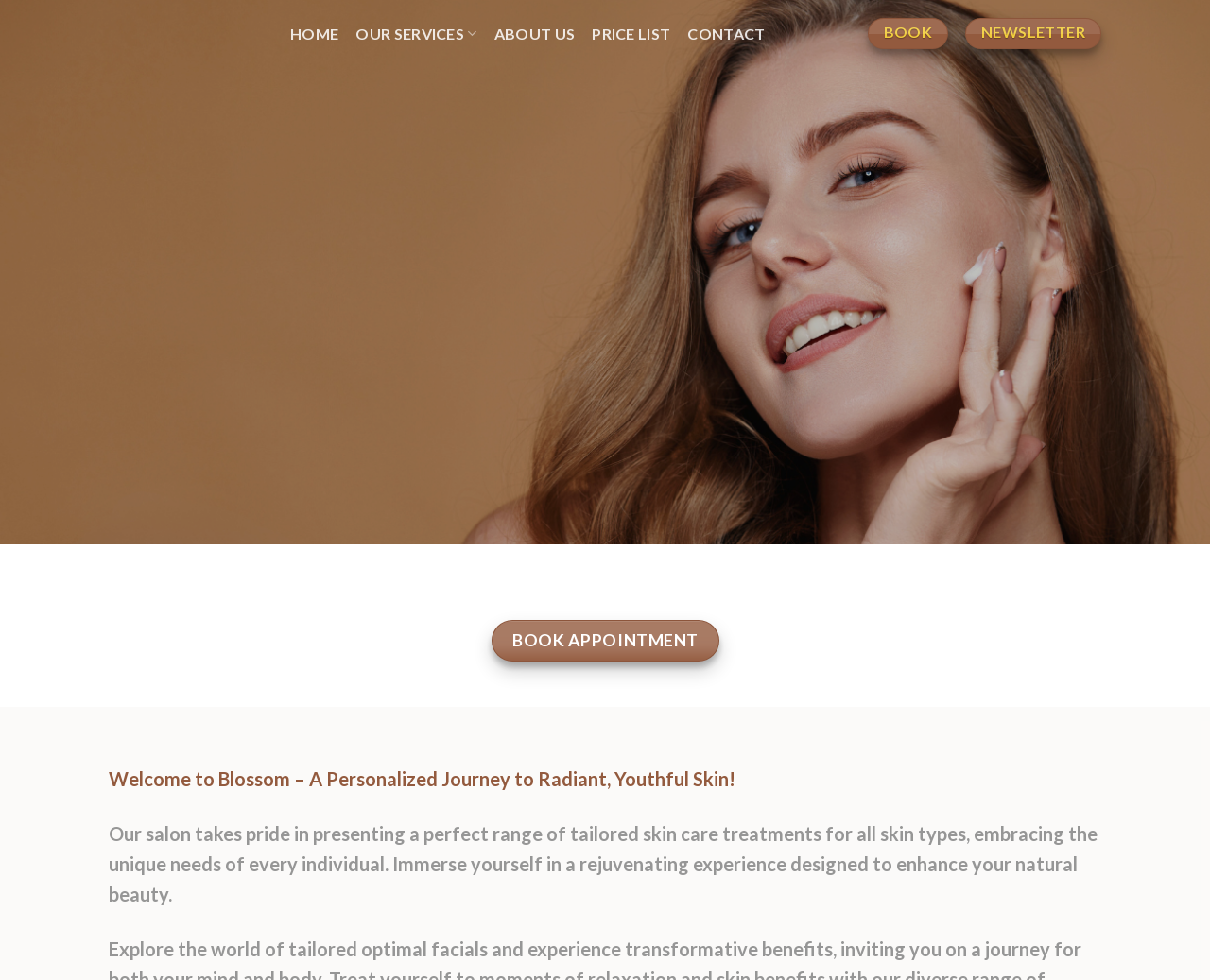Determine the bounding box coordinates of the clickable element to complete this instruction: "subscribe to newsletter". Provide the coordinates in the format of four float numbers between 0 and 1, [left, top, right, bottom].

[0.798, 0.018, 0.91, 0.051]